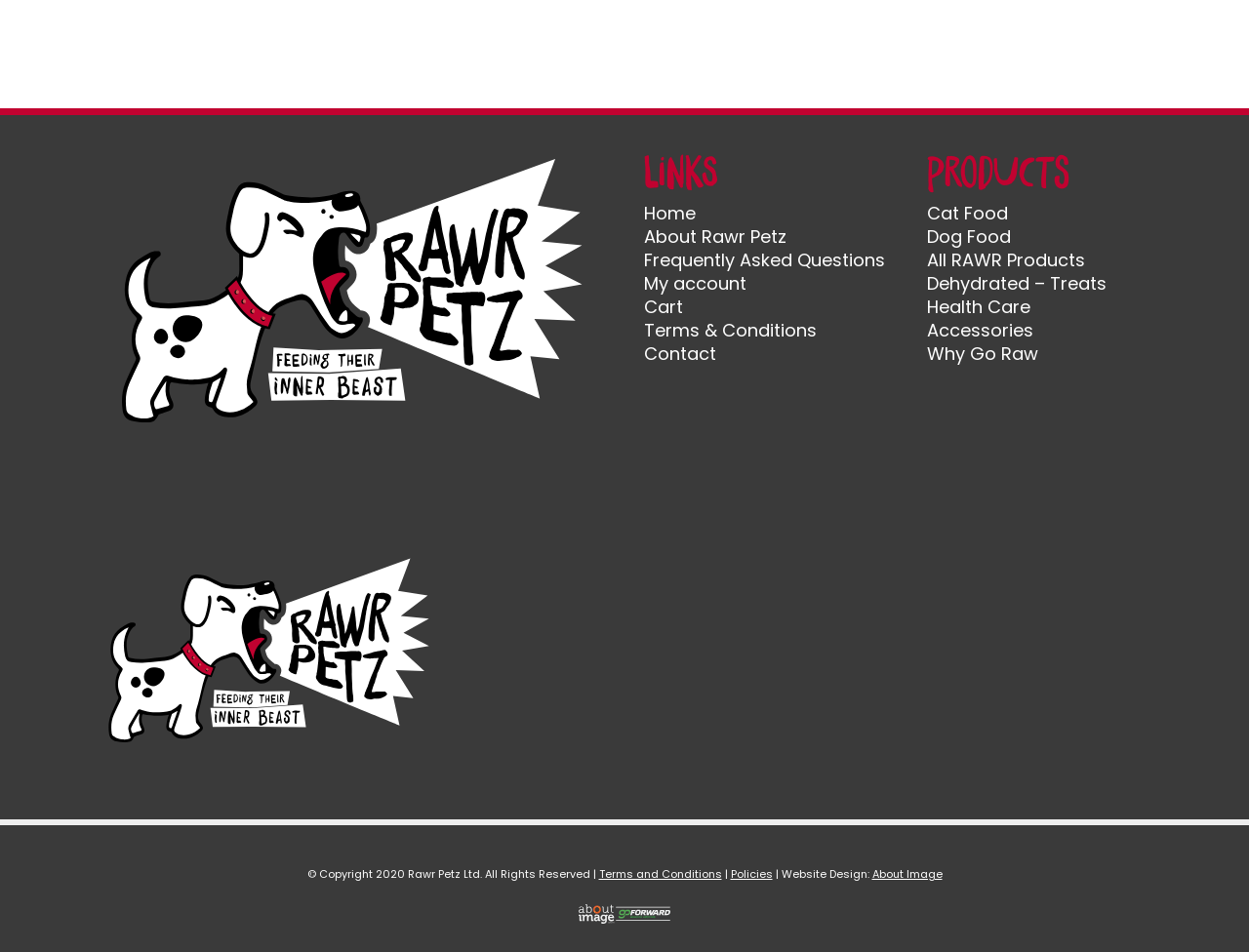Give a concise answer using one word or a phrase to the following question:
What is the purpose of the 'Why Go Raw' link?

To provide information on raw pet food